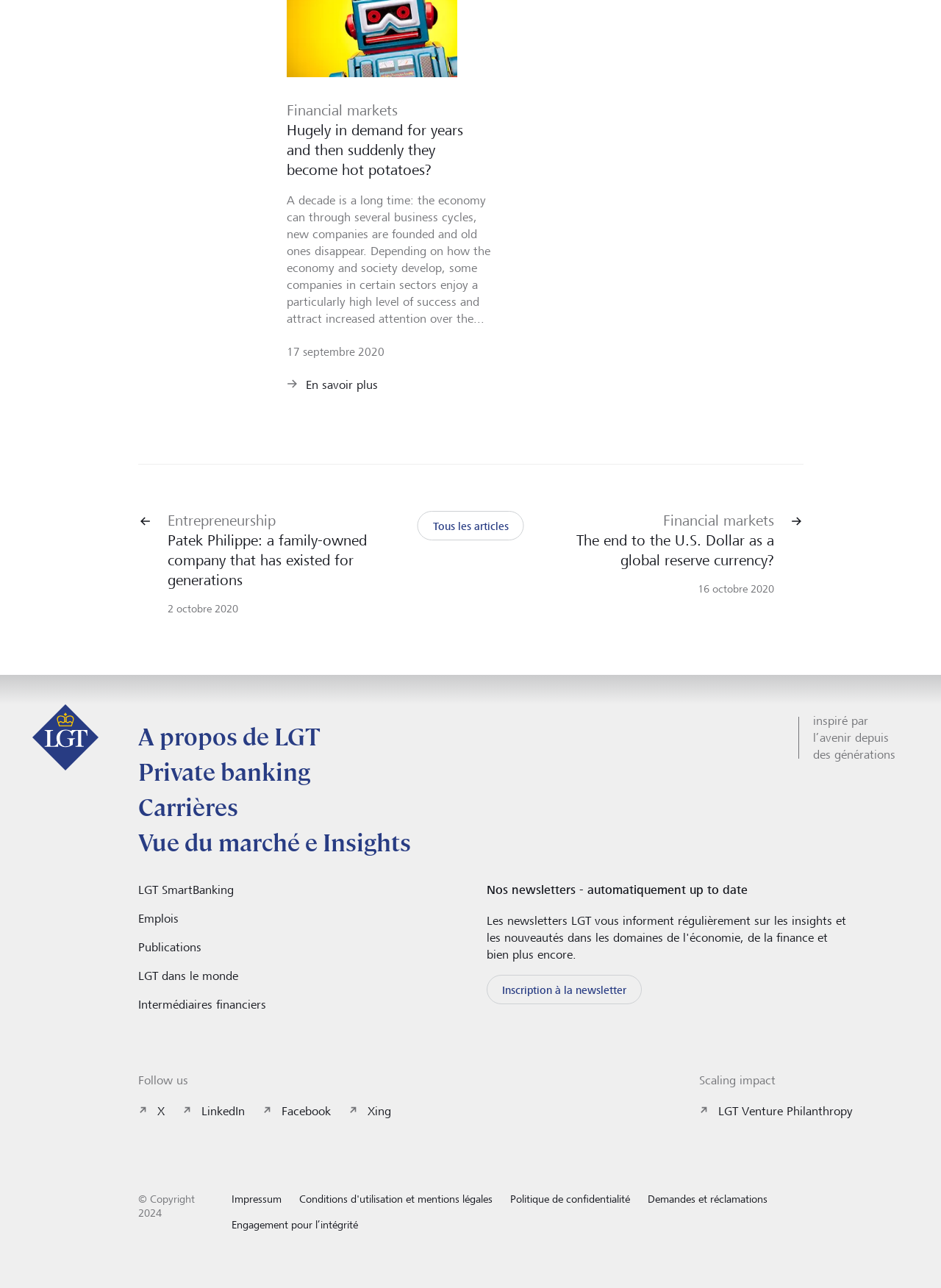Locate the bounding box of the UI element described by: "Inscription à la newsletter" in the given webpage screenshot.

[0.517, 0.757, 0.682, 0.78]